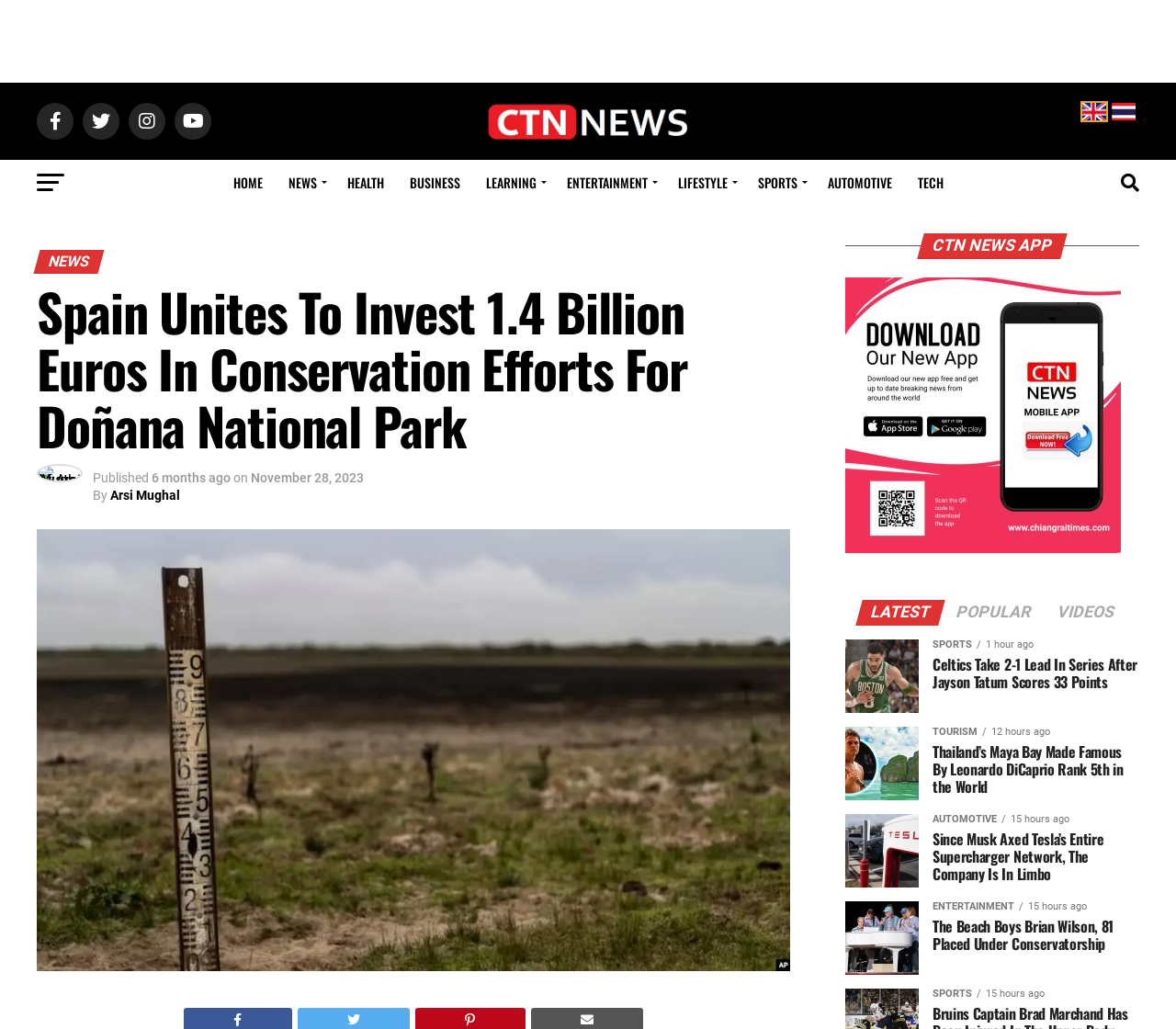Please provide a comprehensive response to the question based on the details in the image: How many months ago was the article published?

The article's published date is mentioned as '6 months ago', which indicates that it was published six months prior to the current date.